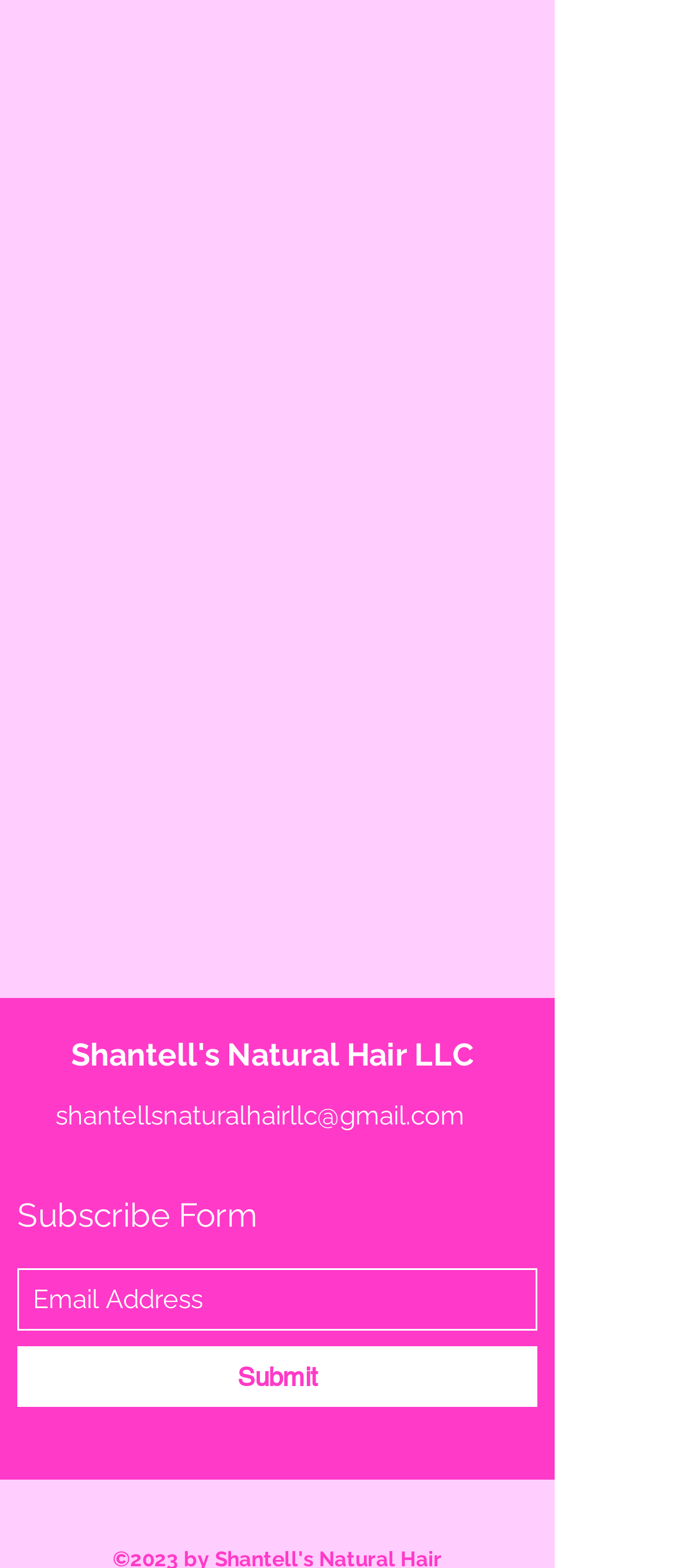Answer the question with a brief word or phrase:
What is the purpose of the form on the webpage?

Subscribe